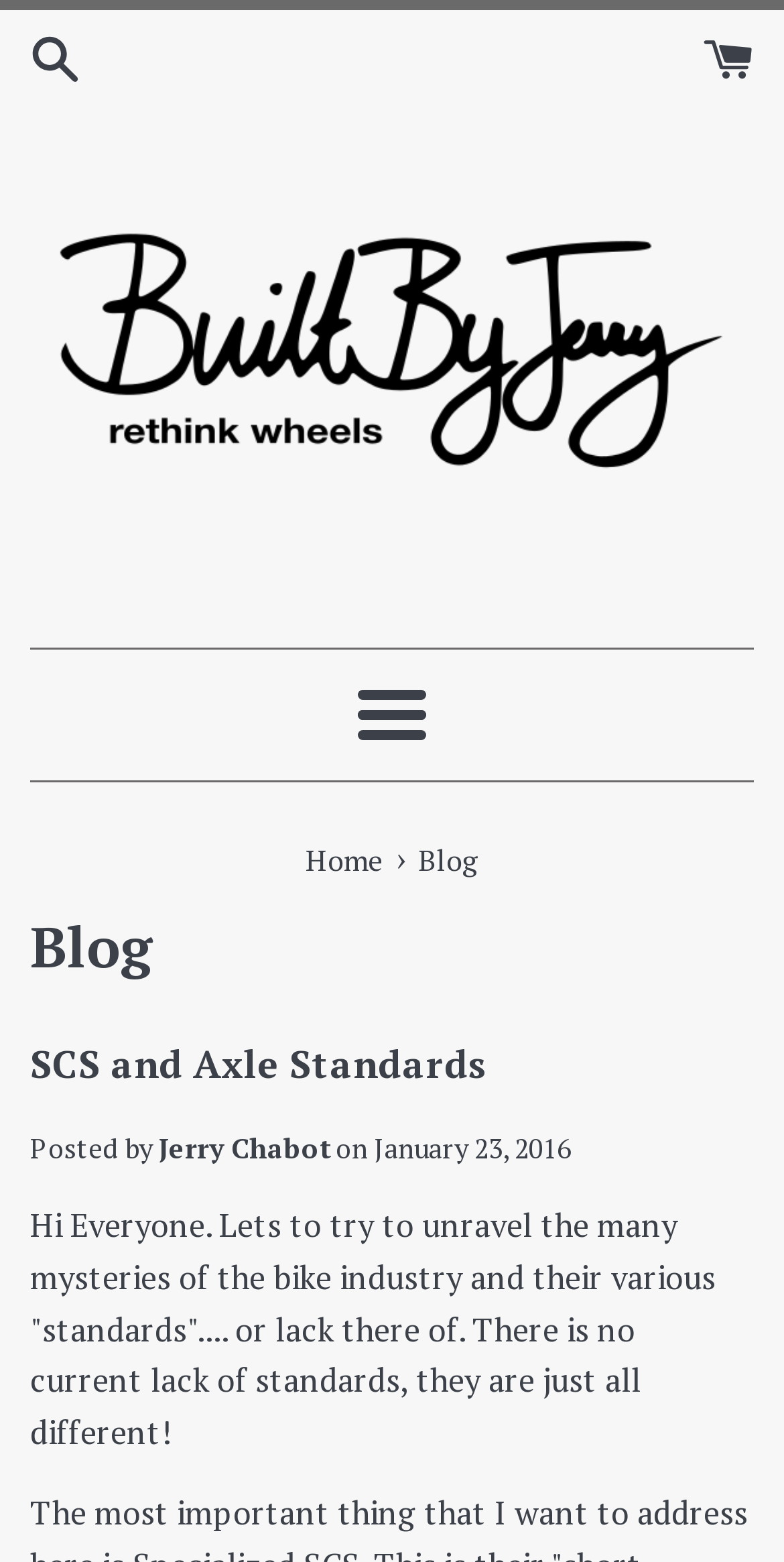How many navigation links are there?
Based on the screenshot, respond with a single word or phrase.

2